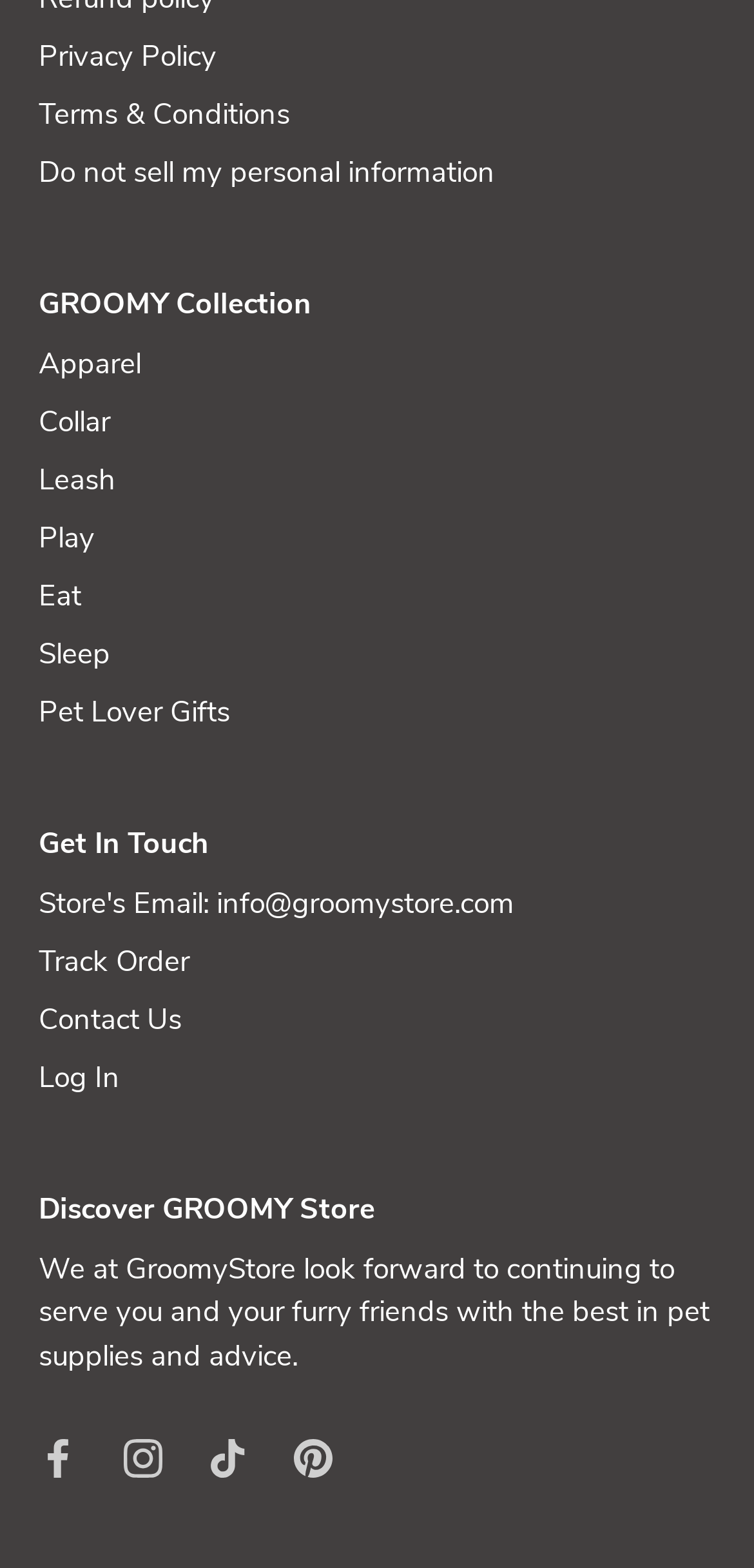Answer the following inquiry with a single word or phrase:
What is the name of the store?

GROOMY Store